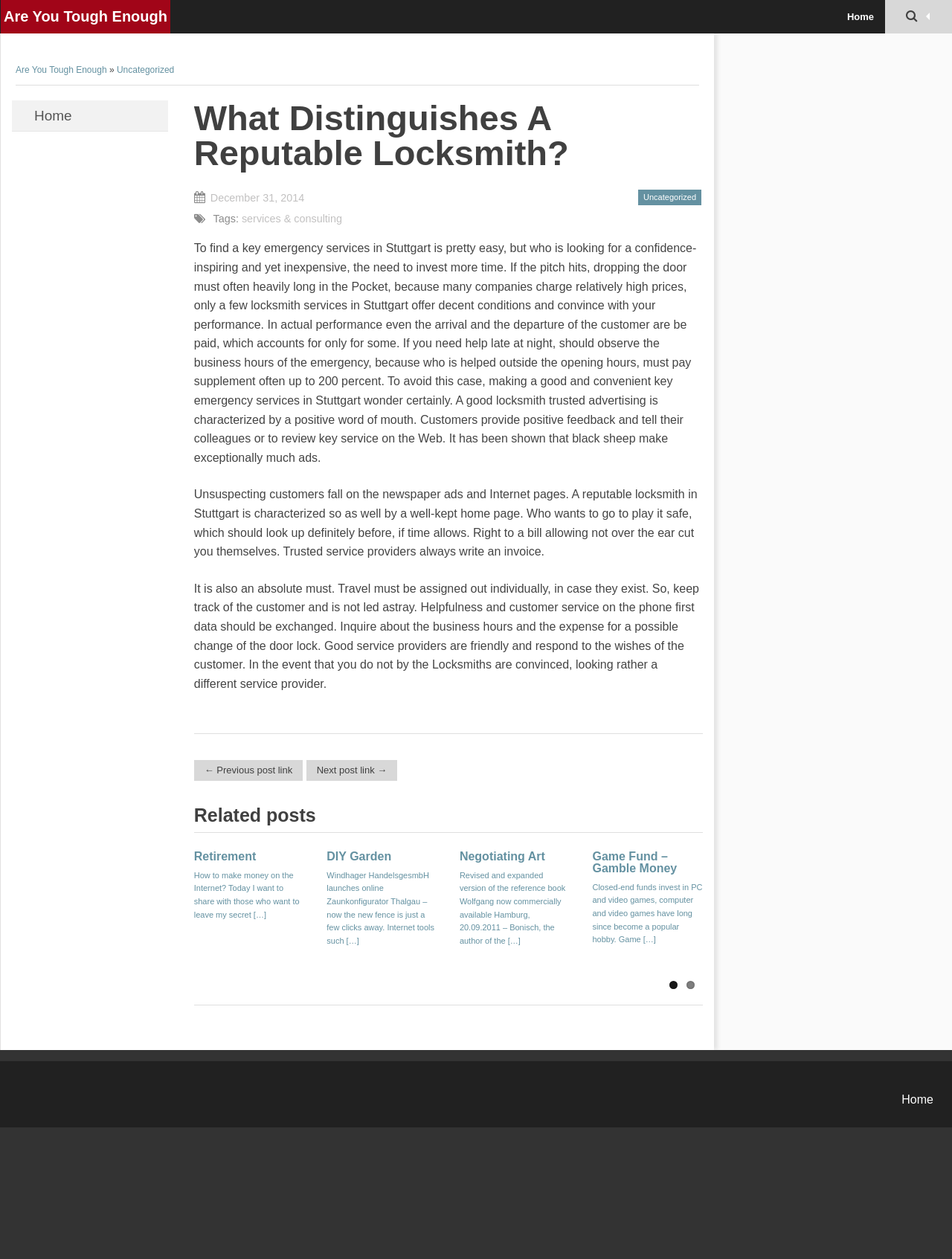Please pinpoint the bounding box coordinates for the region I should click to adhere to this instruction: "Click on the 'Are You Tough Enough' link".

[0.016, 0.051, 0.112, 0.06]